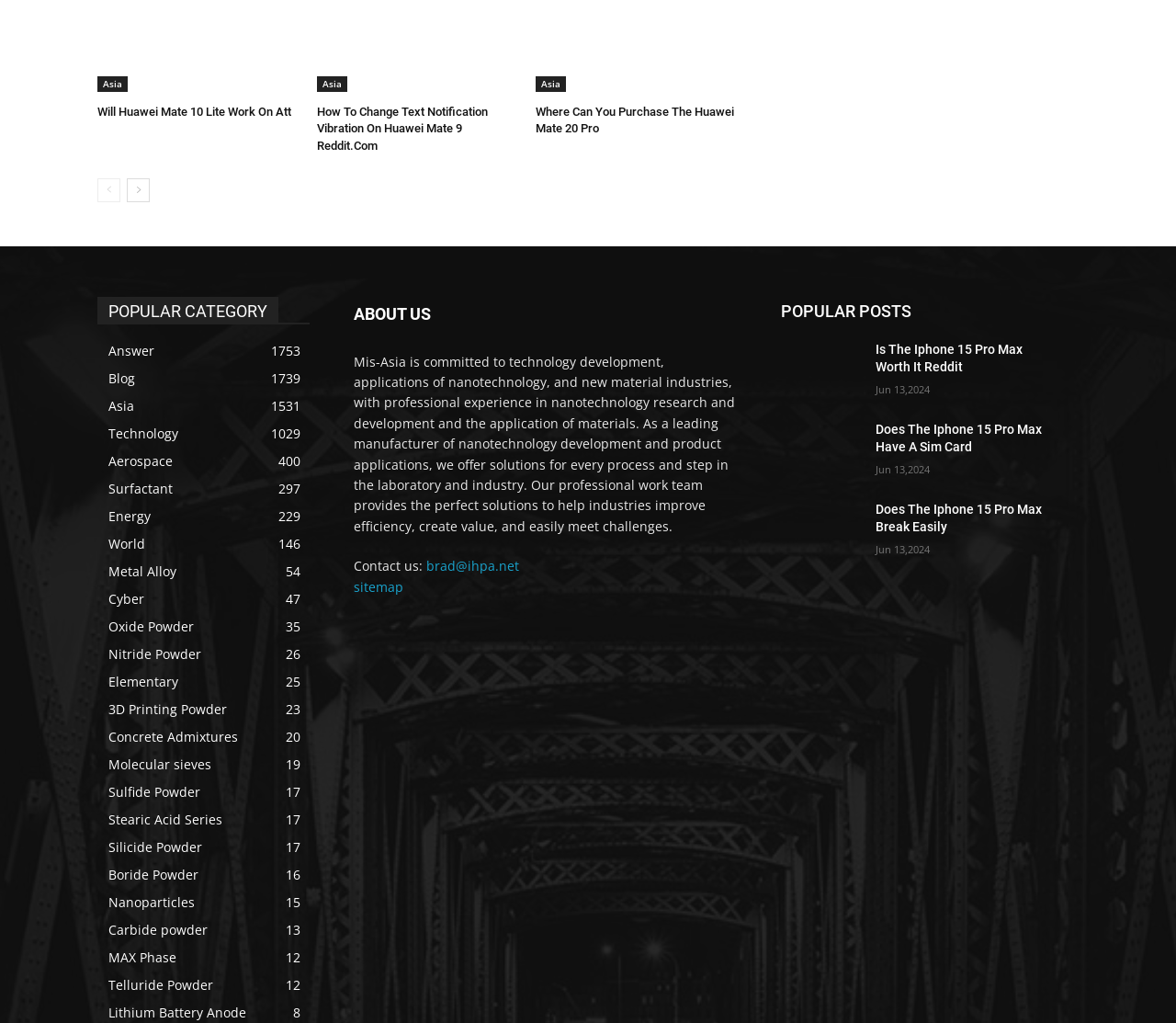What is the contact email address?
Based on the image, give a one-word or short phrase answer.

brad@ihpa.net